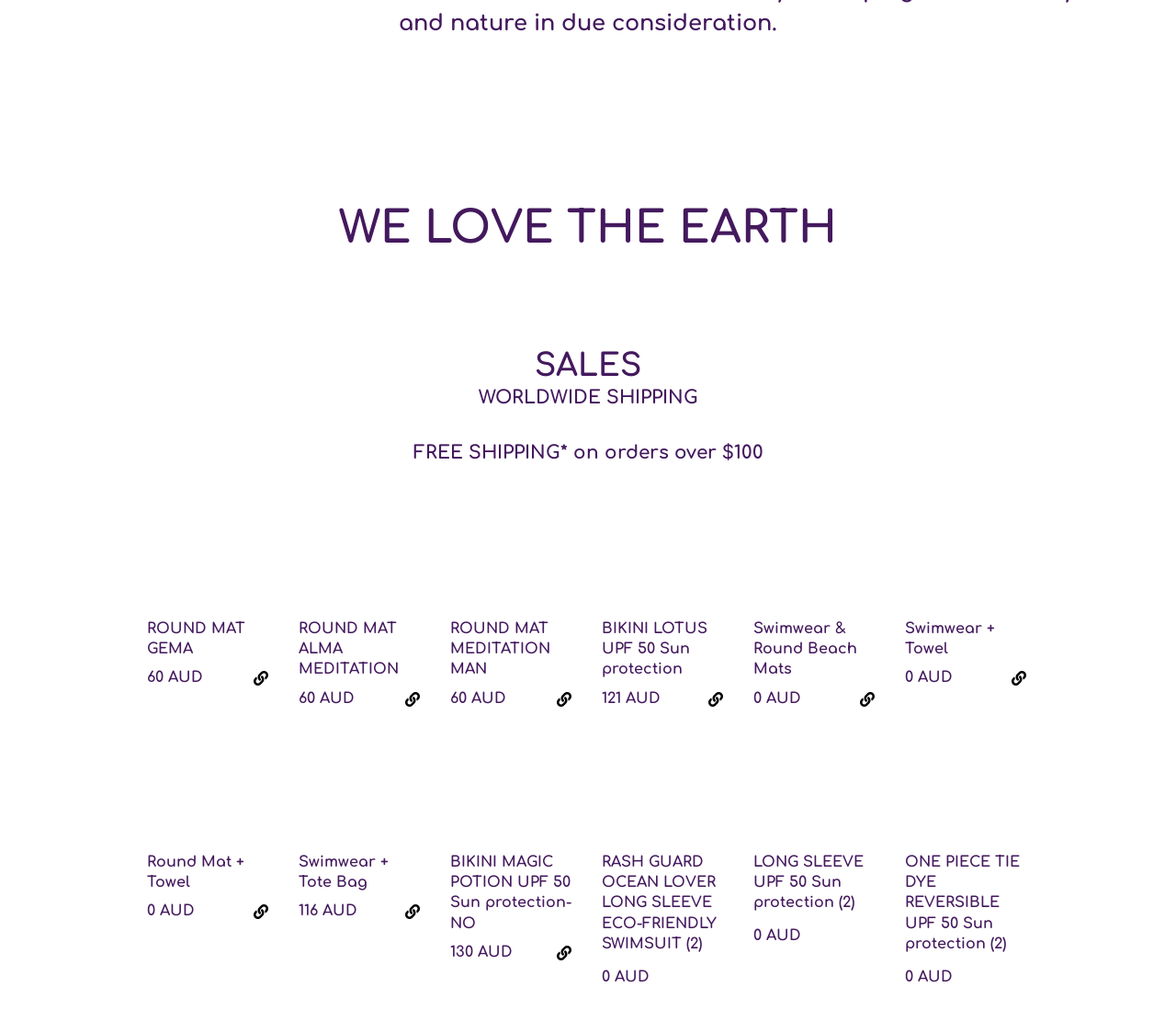Determine the bounding box coordinates of the target area to click to execute the following instruction: "Click on ROUND MAT GEMA."

[0.137, 0.489, 0.219, 0.585]